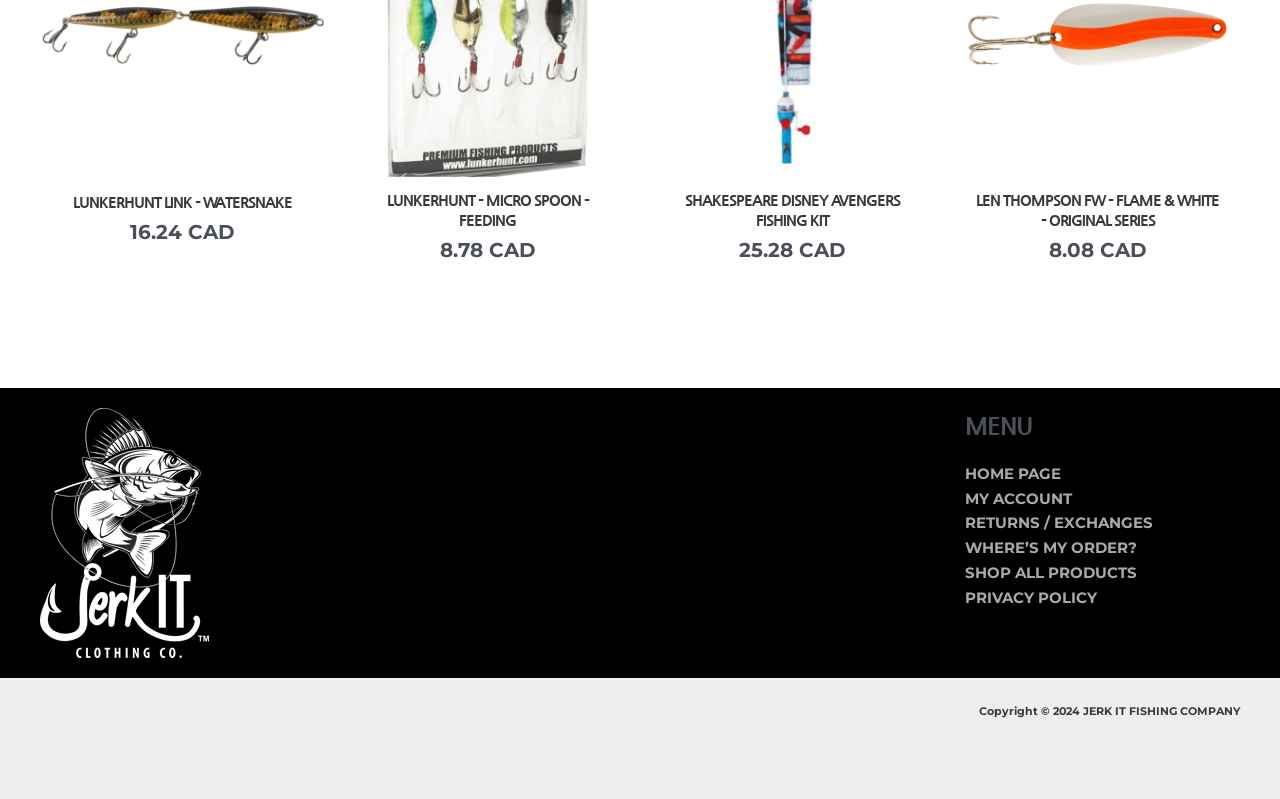How many links are there in the main section?
Look at the screenshot and provide an in-depth answer.

I counted the number of links in the main section, which are 'LUNKERHUNT LINK – WATERSNAKE', 'LUNKERHUNT – MICRO SPOON – FEEDING', 'SHAKESPEARE DISNEY AVENGERS FISHING KIT', and 'LEN THOMPSON FW – FLAME & WHITE – ORIGINAL SERIES'.